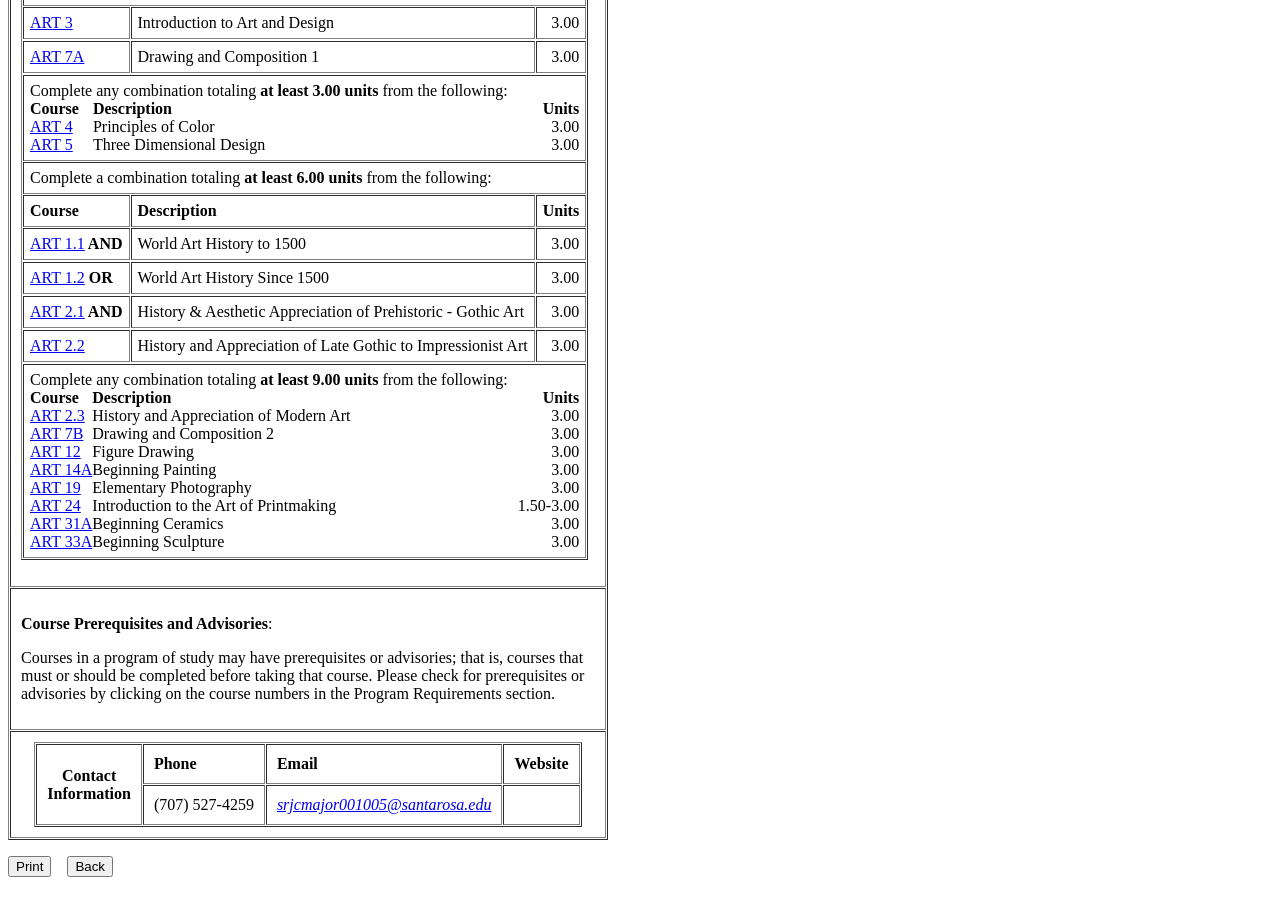Determine the bounding box coordinates of the clickable element to achieve the following action: 'Click on ART 2.3 link'. Provide the coordinates as four float values between 0 and 1, formatted as [left, top, right, bottom].

[0.023, 0.452, 0.066, 0.471]